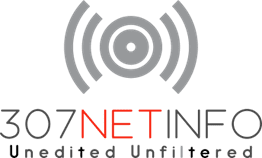What do the sound wave symbols above the text evoke?
Based on the image, give a one-word or short phrase answer.

A sense of audio and communication